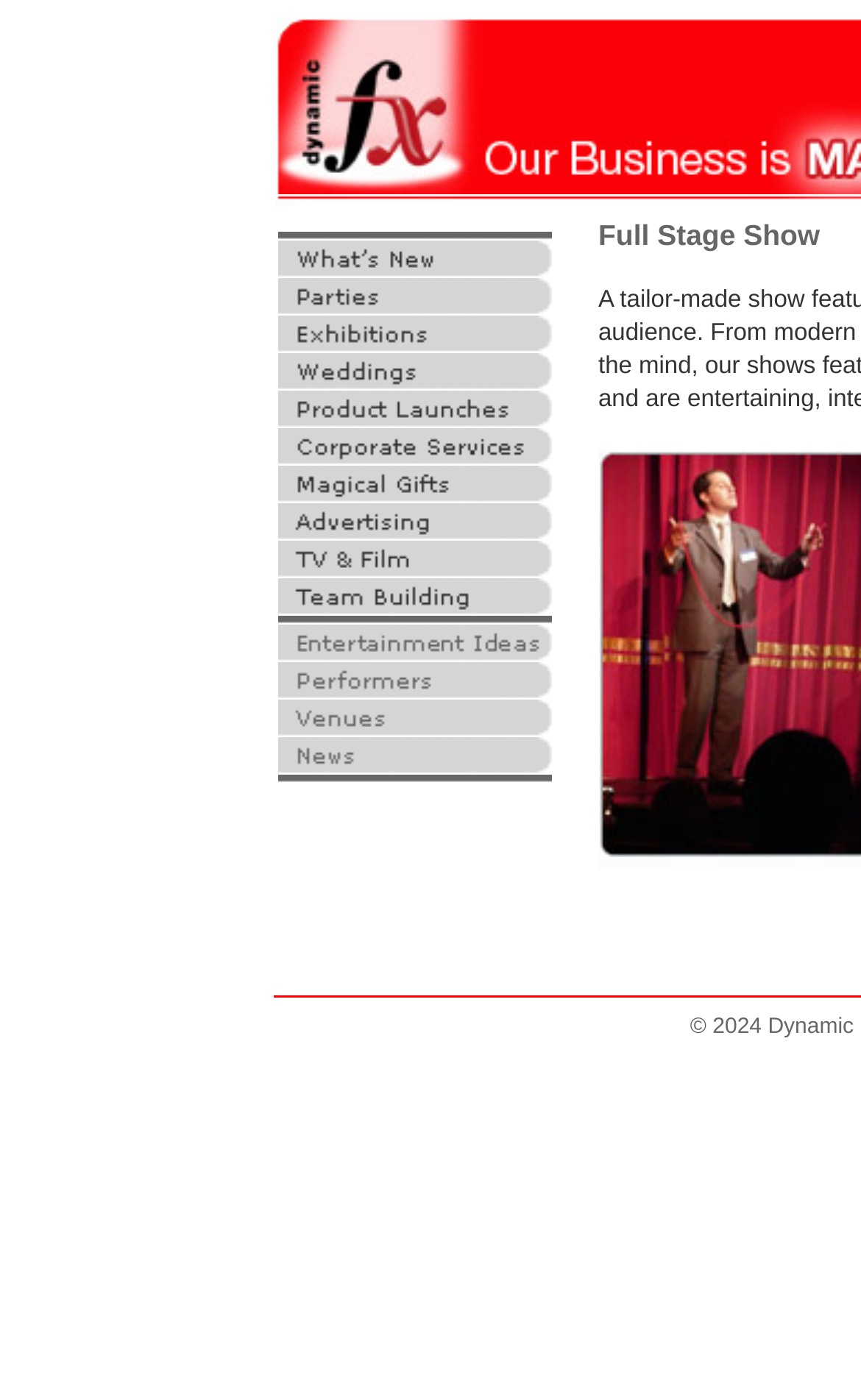Give a detailed account of the webpage.

This webpage is about Dynamic FX - Magical Entertainment, a company that offers tailor-made shows featuring different acts to suit various audiences. The page has a prominent section on the top-left side, occupying about a quarter of the screen, which contains a series of links and images. There are 12 links, each accompanied by a small image, arranged vertically in a column. These links and images are closely packed, with minimal space between them.

Below this section, there is a large empty space, taking up about half of the screen. On the bottom-right corner, there are two lines of text: "© 2024", indicating the copyright year.

The overall layout of the page is simple, with a focus on the links and images section. The use of images and links suggests that the page may be showcasing different acts or performances offered by the company.